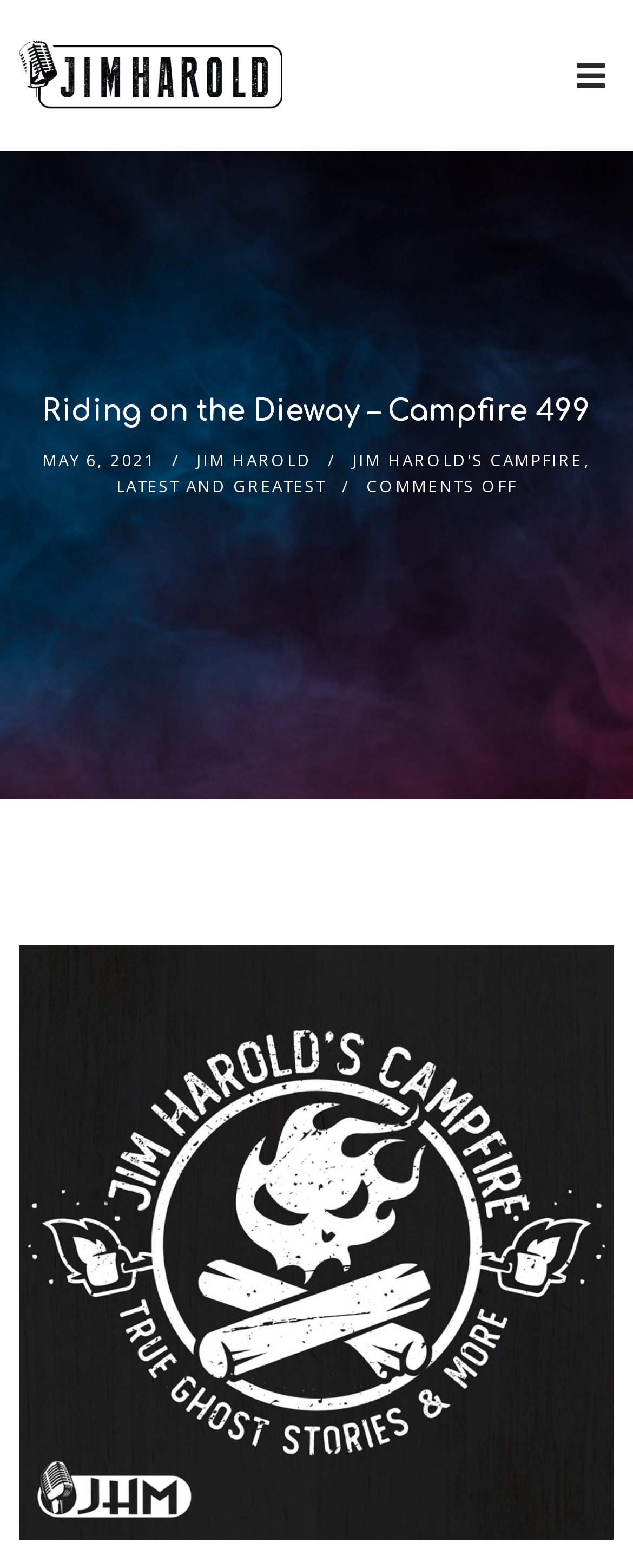What is the status of comments?
Carefully analyze the image and provide a detailed answer to the question.

I found the status of comments by looking at the StaticText element with the content 'COMMENTS OFF' which is located below the links 'JIM HAROLD' and 'JIM HAROLD'S CAMPFIRE'.